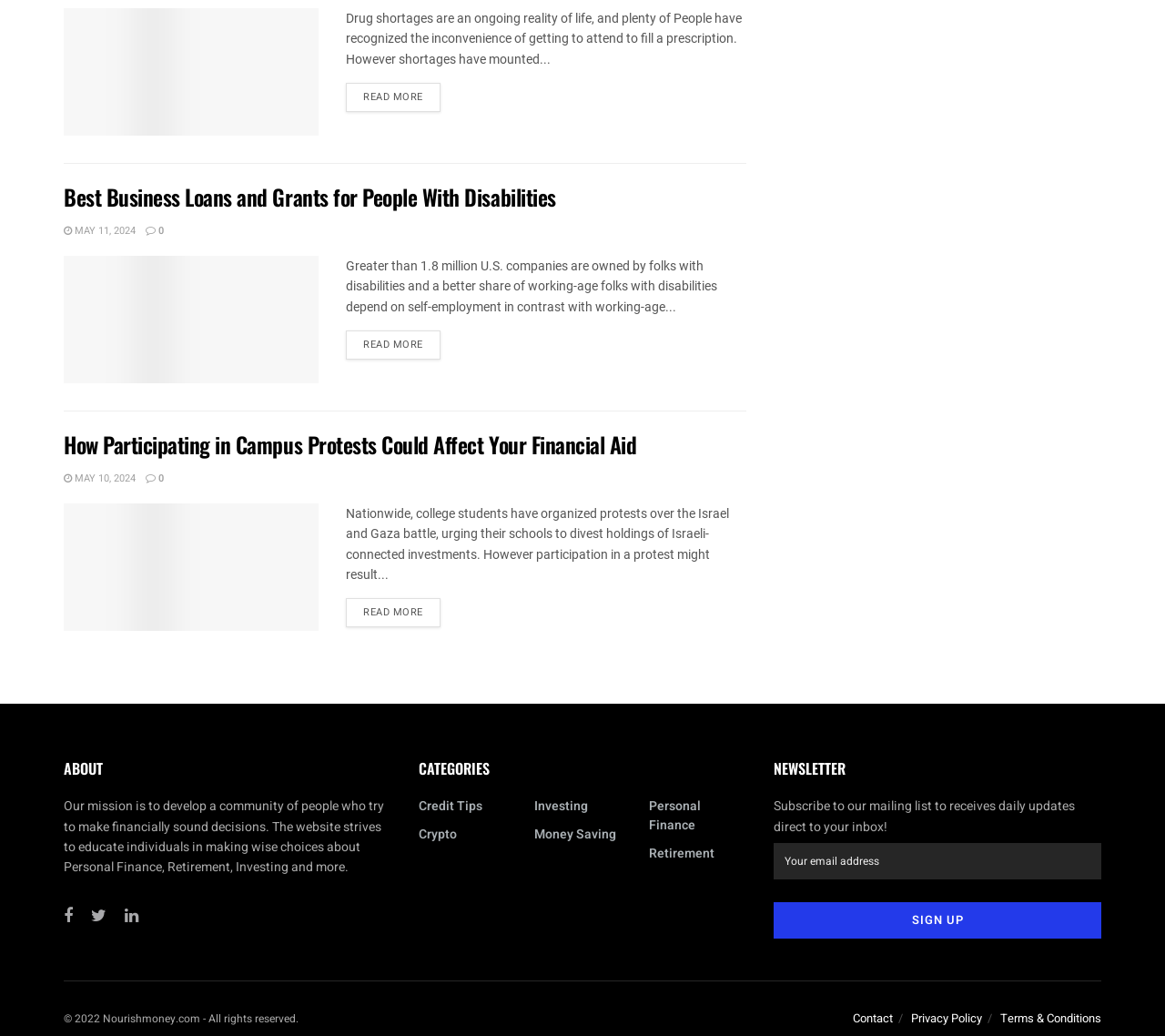What categories are available on the website?
Answer the question with a single word or phrase by looking at the picture.

6 categories